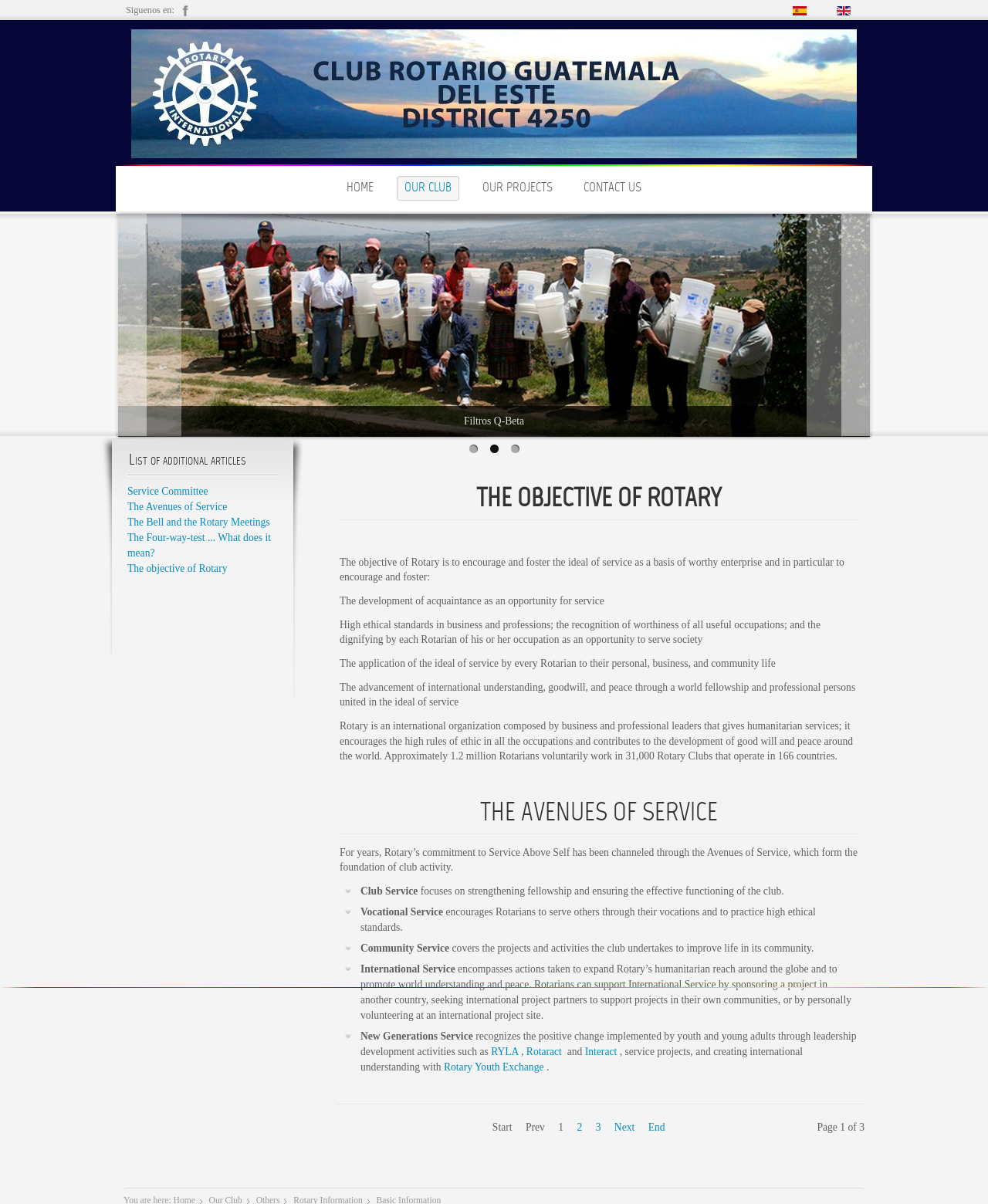By analyzing the image, answer the following question with a detailed response: What languages are available on the website?

The language options can be found in the top right corner of the webpage, where there are links to 'Español (ES)' and 'English (UK)'.